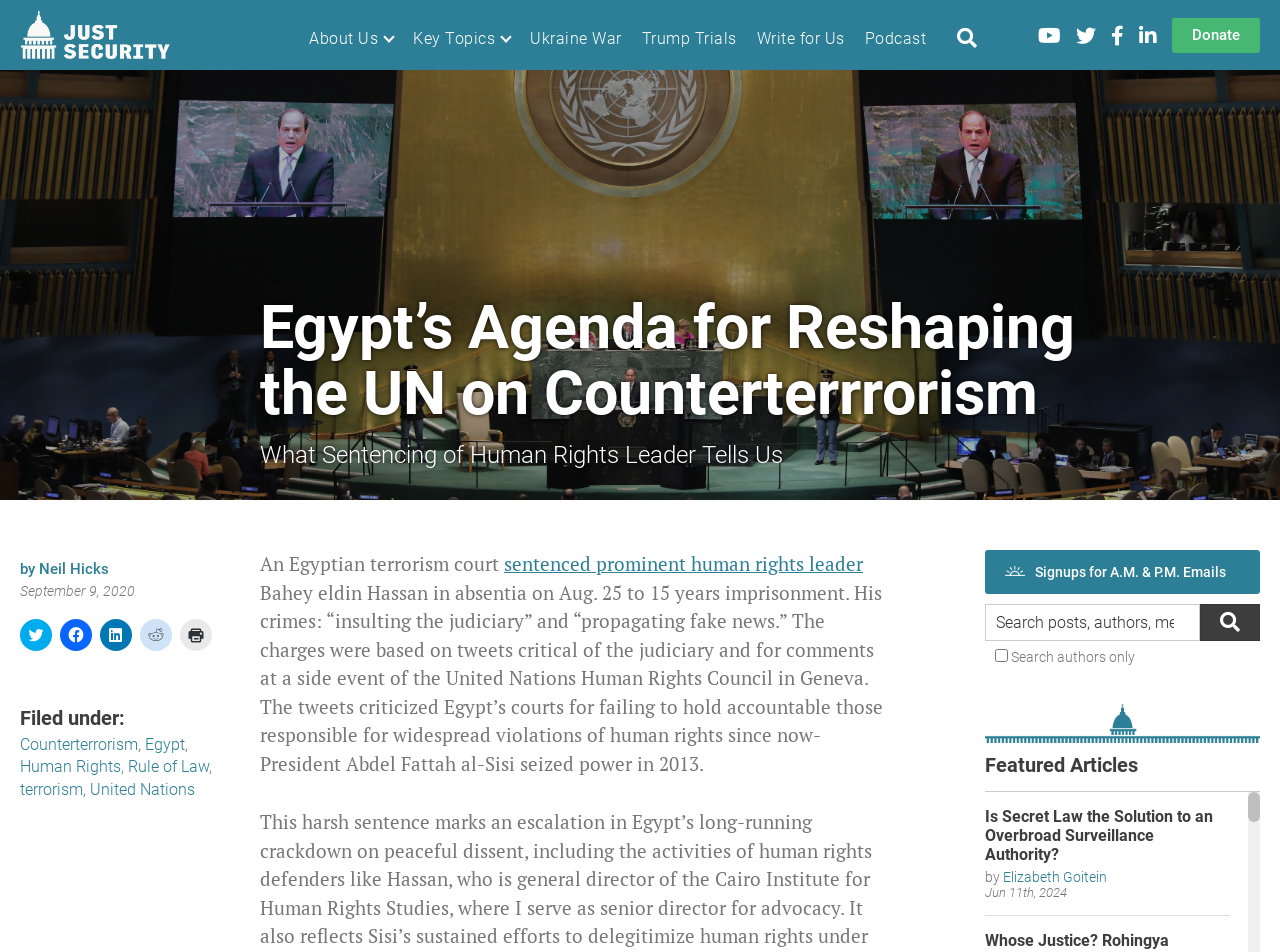Please specify the bounding box coordinates of the area that should be clicked to accomplish the following instruction: "View post #1". The coordinates should consist of four float numbers between 0 and 1, i.e., [left, top, right, bottom].

None